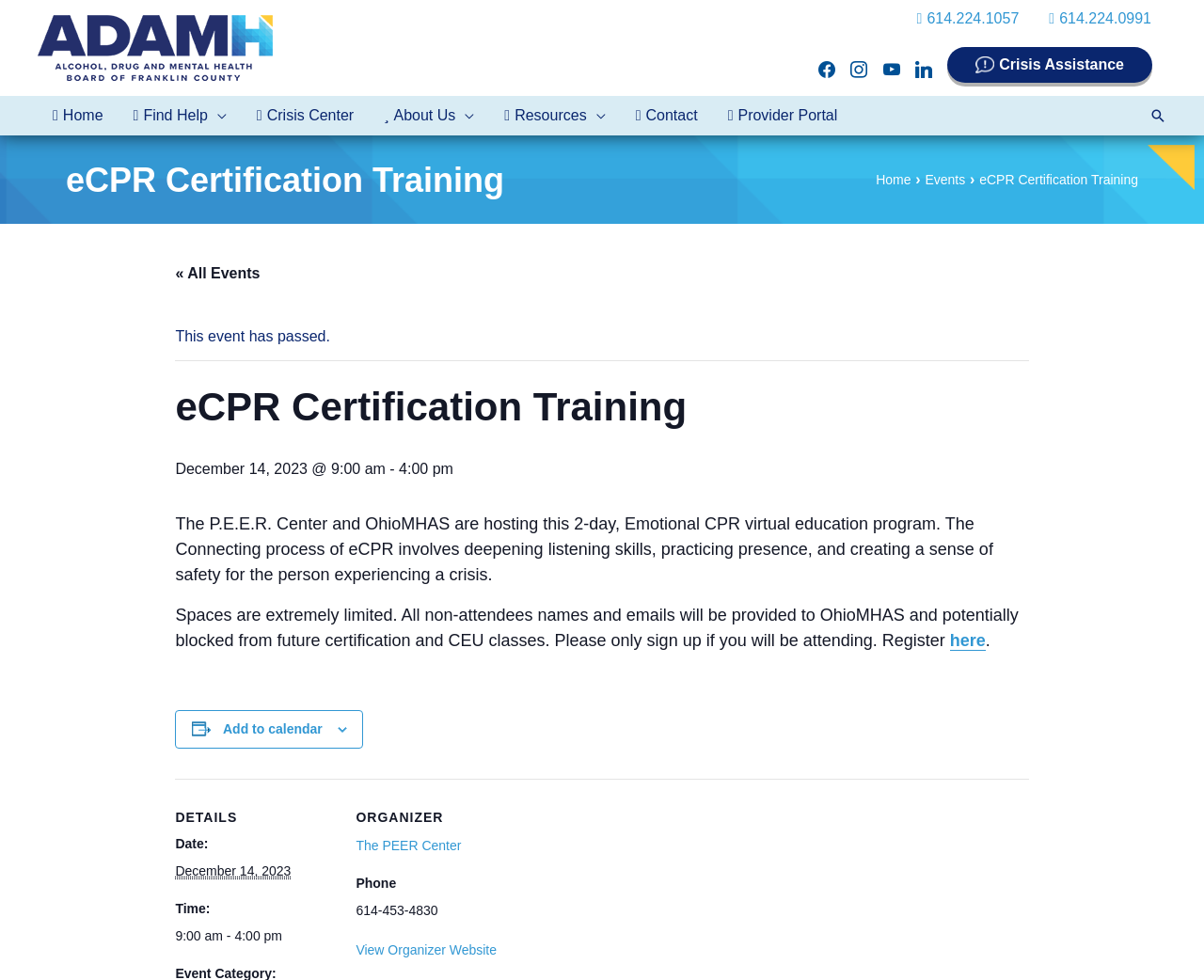Reply to the question with a single word or phrase:
What is the phone number of the event organizer?

614-453-4830